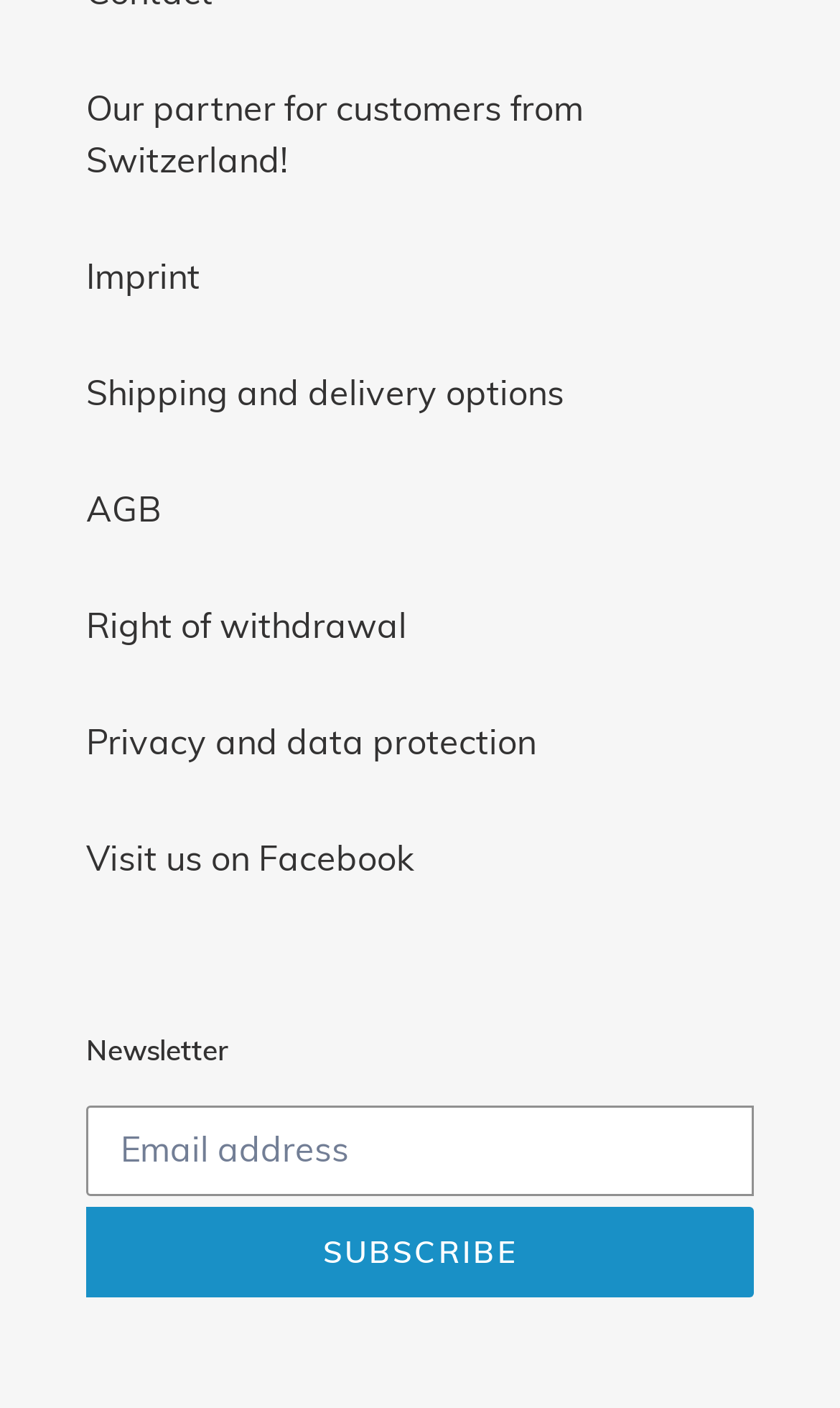What is the button below the textbox for?
Using the information presented in the image, please offer a detailed response to the question.

The button is located below the textbox with the label 'Email address', suggesting that it is used to subscribe to a newsletter or other service after entering an email address.